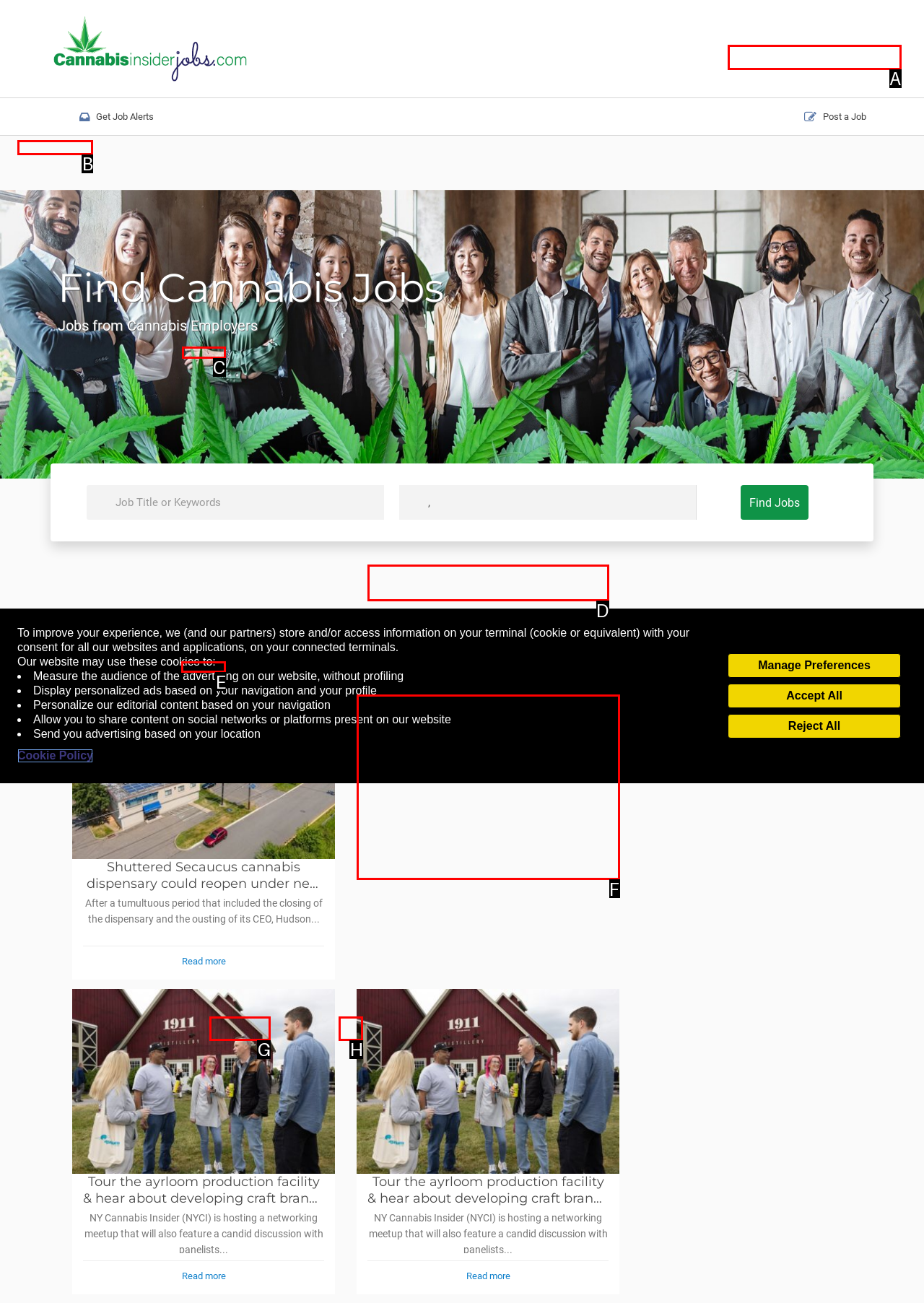Decide which HTML element to click to complete the task: Read more about shuttered Secaucus cannabis dispensary Provide the letter of the appropriate option.

C